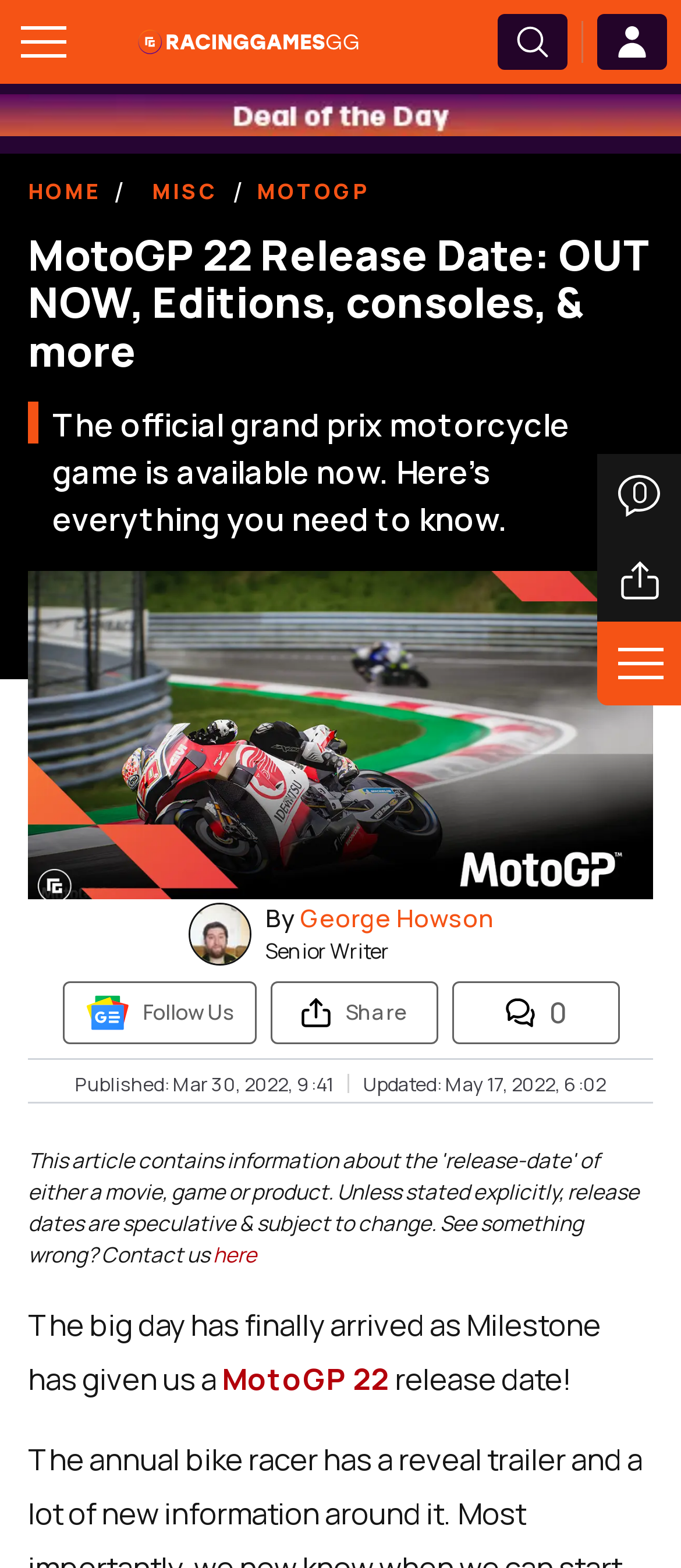Identify the title of the webpage and provide its text content.

MotoGP 22 Release Date: OUT NOW, Editions, consoles, & more